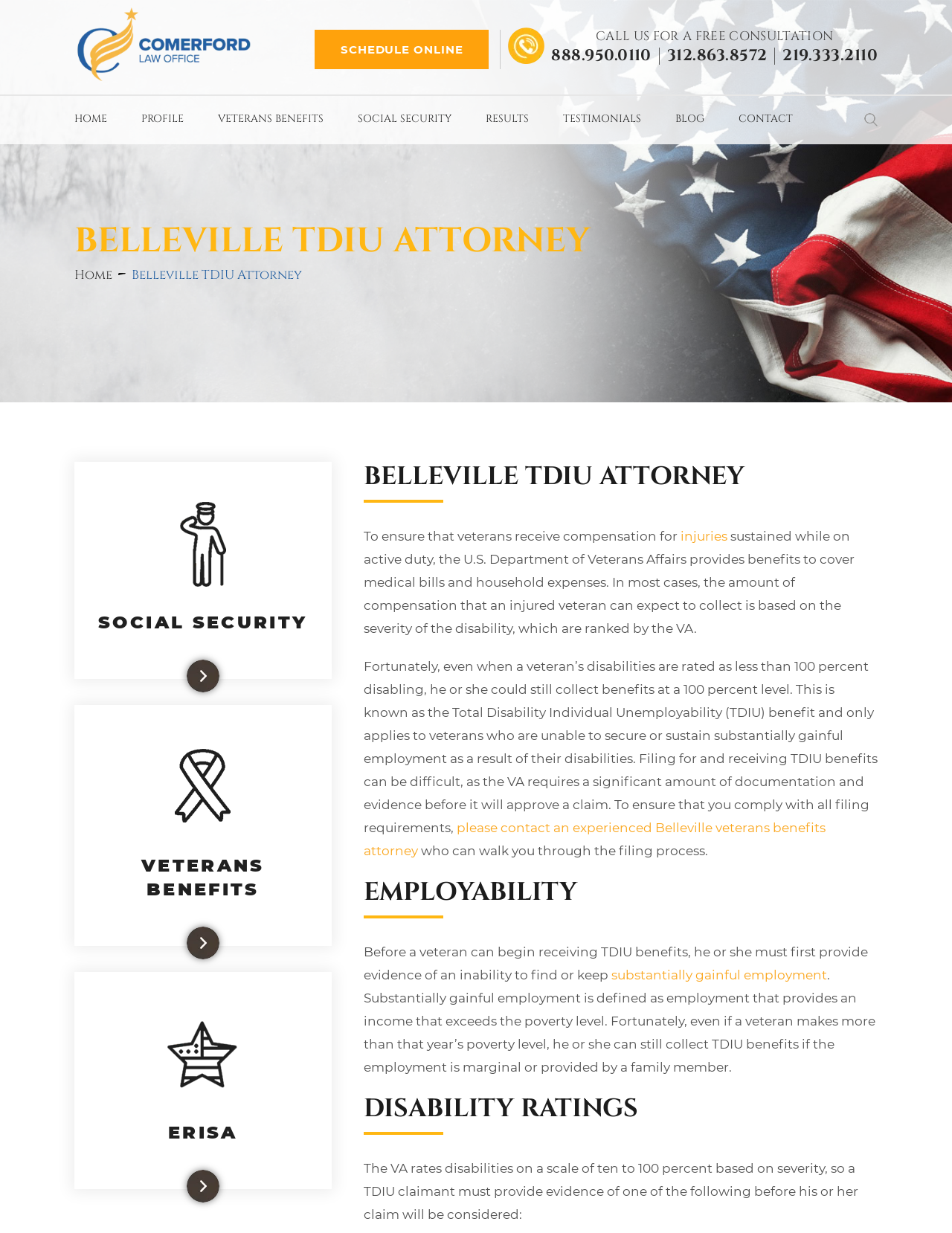Locate the bounding box coordinates of the element's region that should be clicked to carry out the following instruction: "Contact an experienced Belleville veterans benefits attorney". The coordinates need to be four float numbers between 0 and 1, i.e., [left, top, right, bottom].

[0.382, 0.665, 0.867, 0.696]